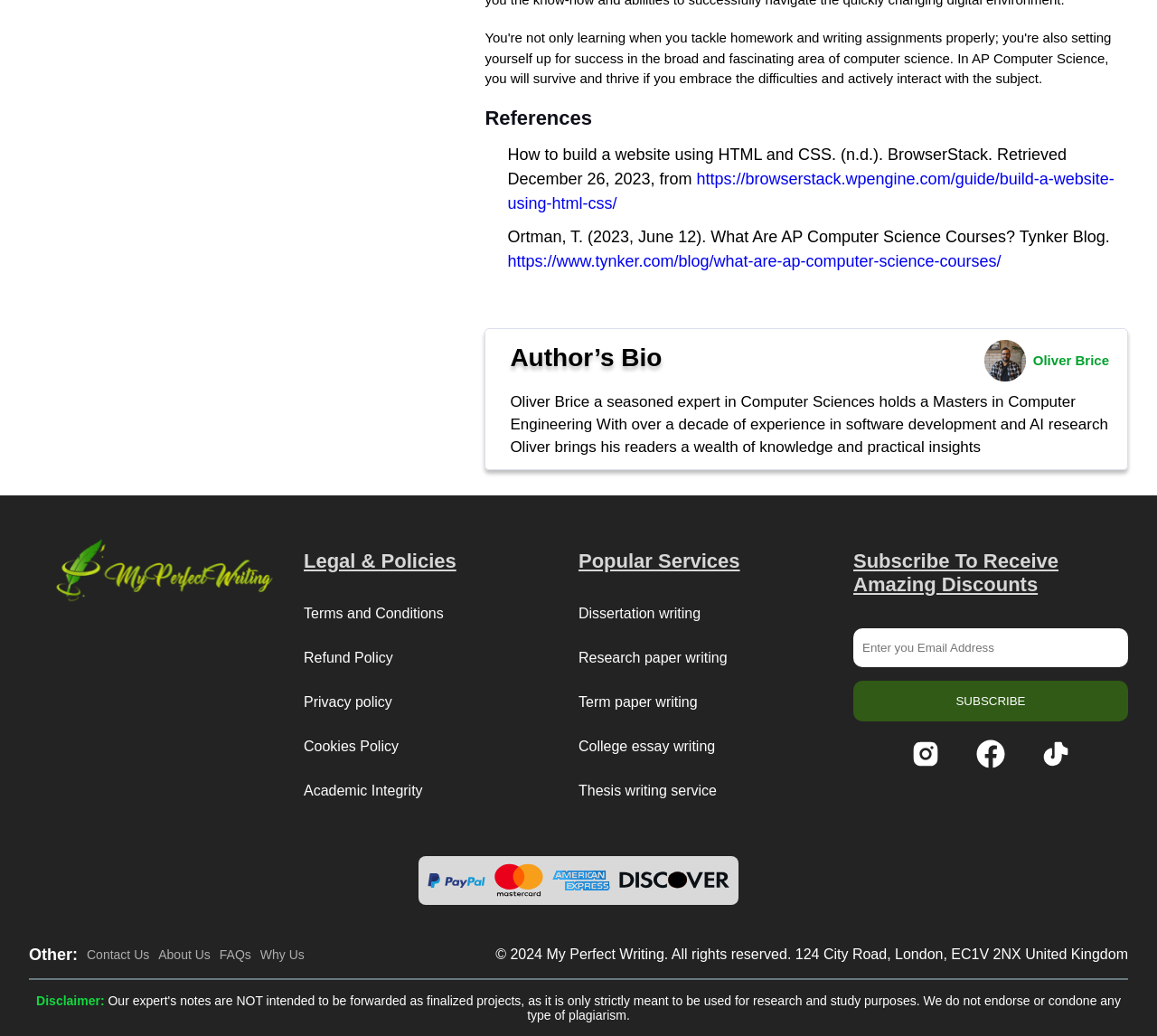Answer the question using only a single word or phrase: 
What is the company's address?

124 City Road, London, EC1V 2NX United Kingdom